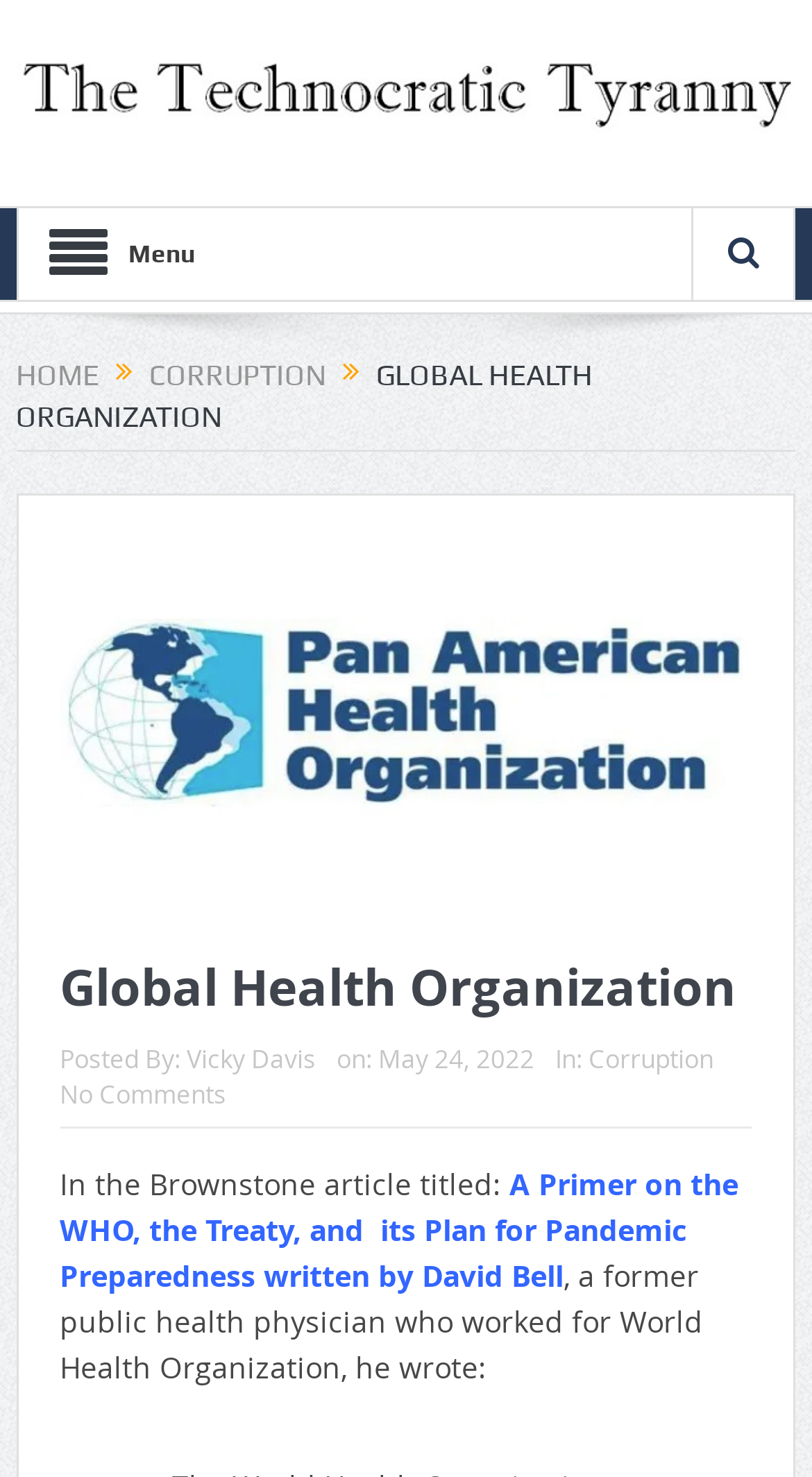Identify the bounding box of the UI element that matches this description: "Home".

[0.02, 0.242, 0.123, 0.265]